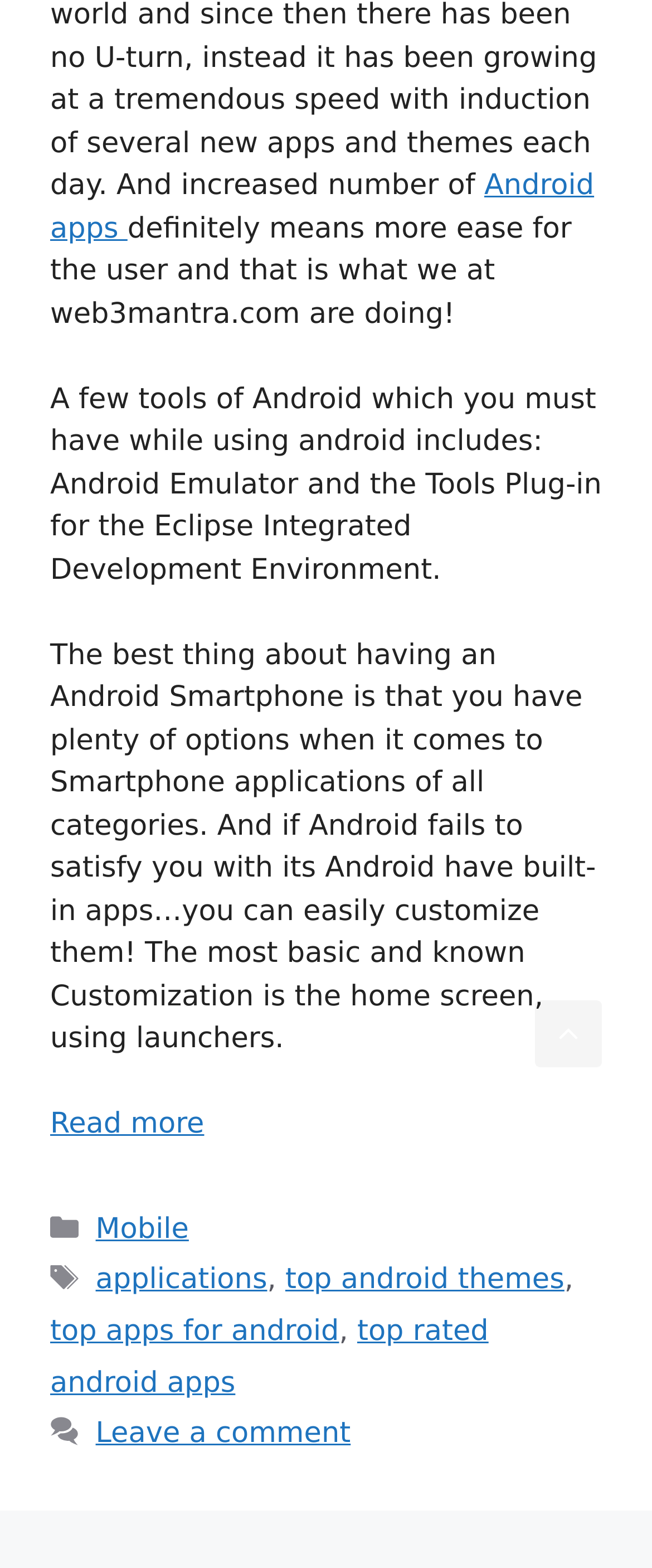What is the purpose of the 'Scroll back to top' link?
Using the image as a reference, give an elaborate response to the question.

The 'Scroll back to top' link is likely placed at the bottom of the webpage to allow users to quickly navigate back to the top of the page, especially after scrolling down to read the content.